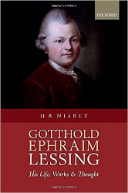Create an extensive and detailed description of the image.

The image depicts the cover of the book titled "Gotthold Ephraim Lessing: His Life, Works, and Thought" by Hugh Barr H. Nisbet. It features a portrait of Gotthold Ephraim Lessing, an influential figure in German literature and a key contributor to the development of modern philosophy and drama. The book, published by Oxford, explores Lessing's life and contributions to the fields of literature, philosophy, and cultural thought. The cover design highlights the rich historical context of Lessing's work, incorporating elements that reflect his significance in the Enlightenment era. This volume is an essential read for those interested in literary history and the evolution of thought during this pivotal period.